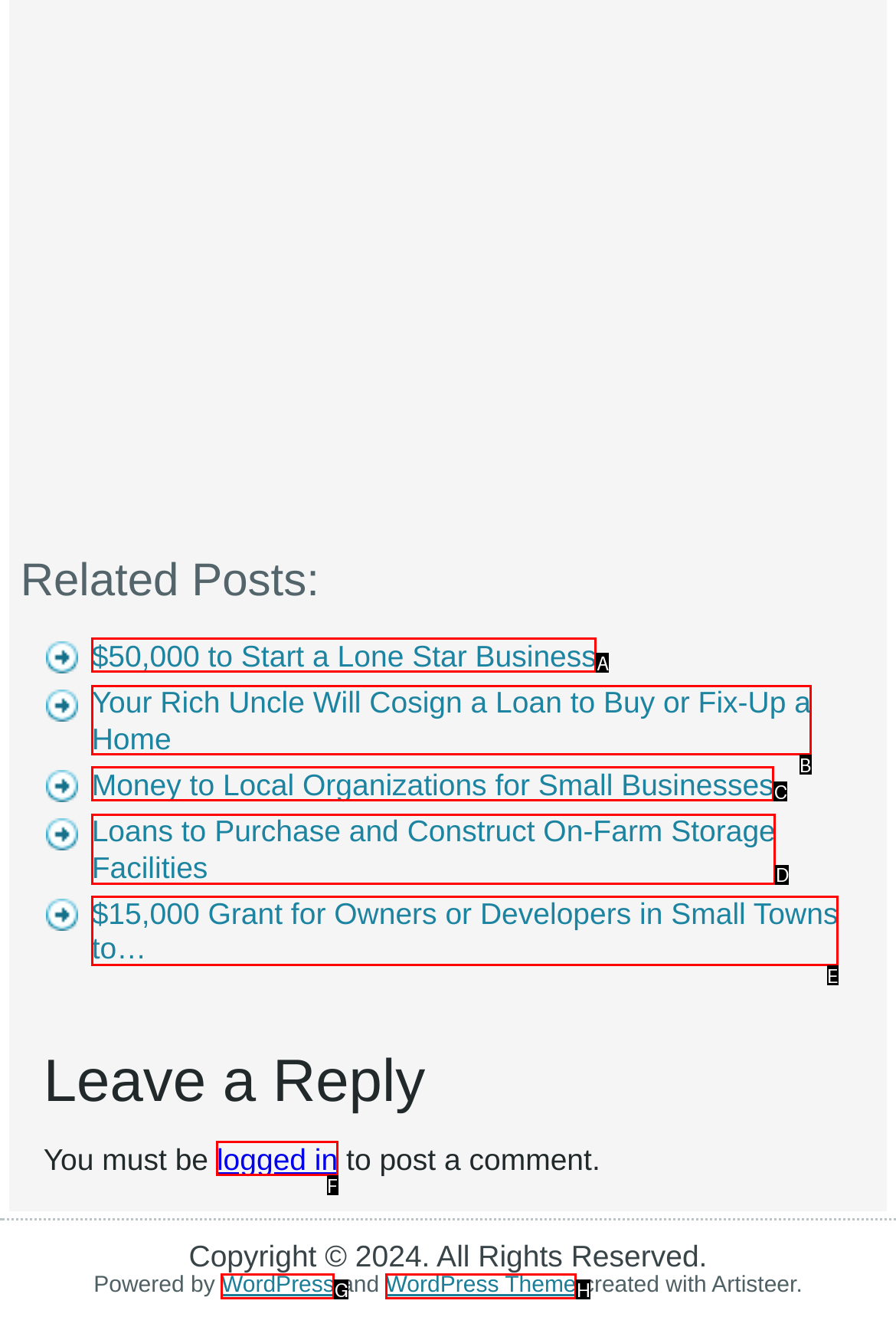Choose the option that best matches the description: WordPress Theme
Indicate the letter of the matching option directly.

H